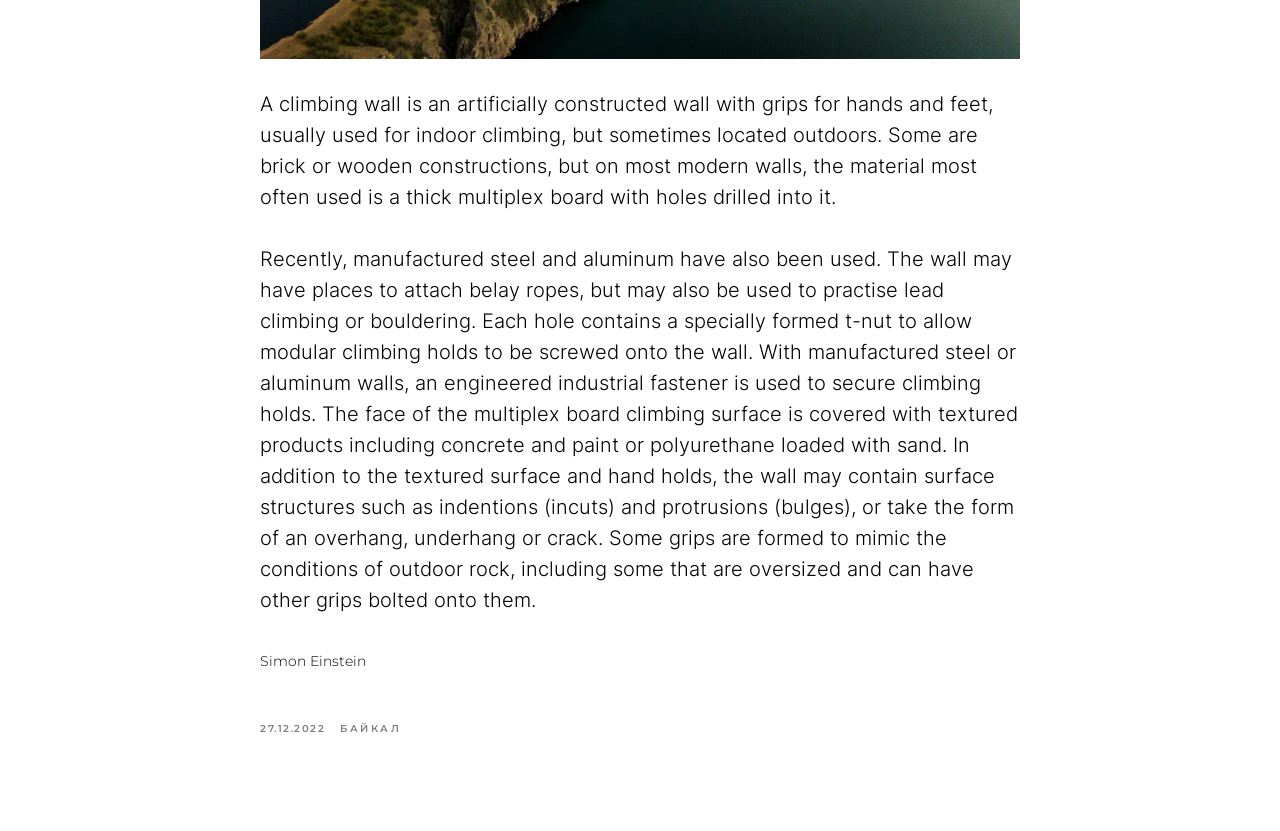Using the element description Simon Einstein, predict the bounding box coordinates for the UI element. Provide the coordinates in (top-left x, top-left y, bottom-right x, bottom-right y) format with values ranging from 0 to 1.

[0.203, 0.784, 0.797, 0.81]